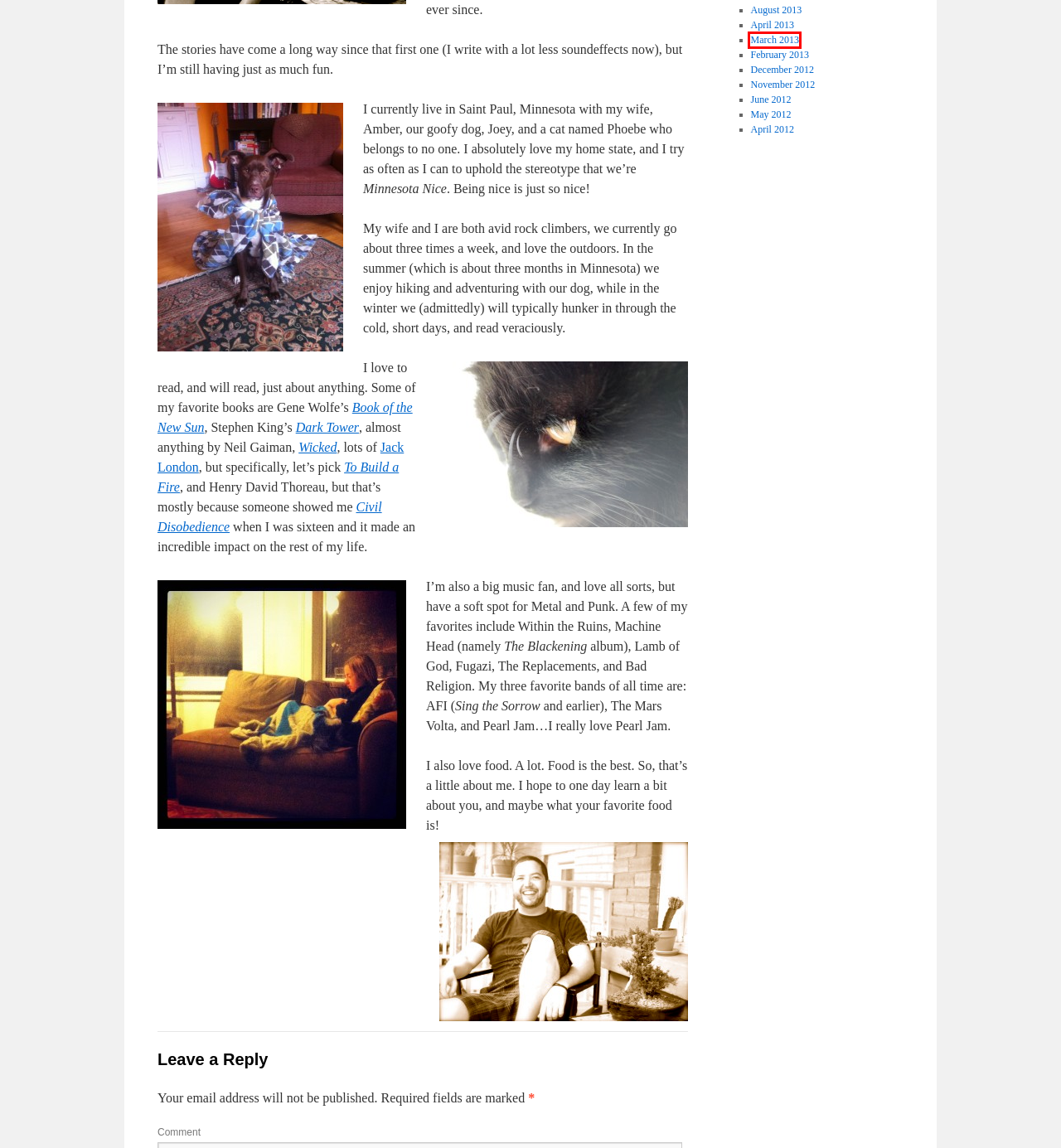Given a webpage screenshot with a red bounding box around a UI element, choose the webpage description that best matches the new webpage after clicking the element within the bounding box. Here are the candidates:
A. April | 2012 | Minnesota Writer
B. March | 2013 | Minnesota Writer
C. May | 2012 | Minnesota Writer
D. February | 2013 | Minnesota Writer
E. April | 2013 | Minnesota Writer
F. August | 2013 | Minnesota Writer
G. December | 2012 | Minnesota Writer
H. June | 2012 | Minnesota Writer

B